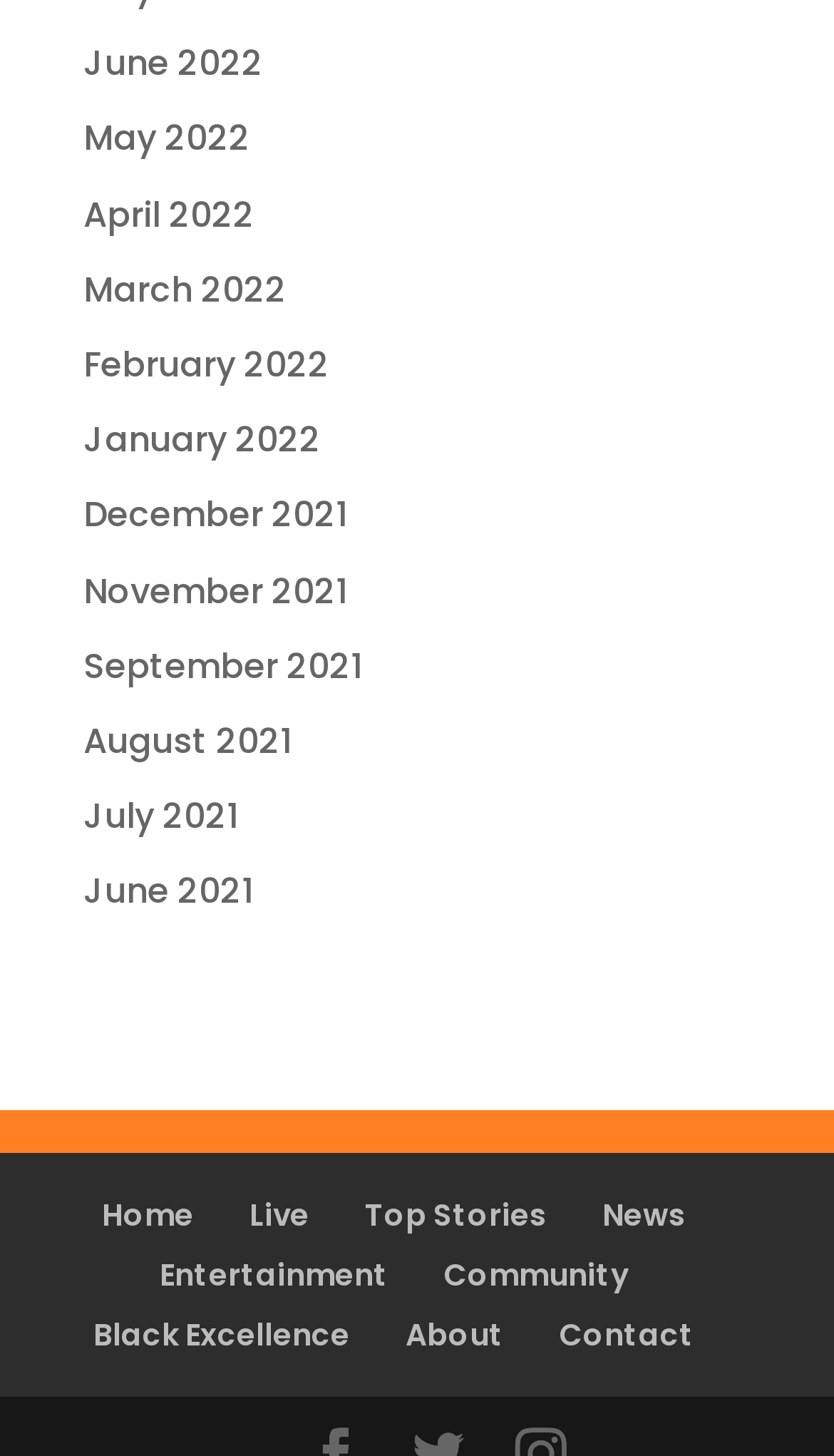Using the element description Home, predict the bounding box coordinates for the UI element. Provide the coordinates in (top-left x, top-left y, bottom-right x, bottom-right y) format with values ranging from 0 to 1.

[0.122, 0.819, 0.232, 0.848]